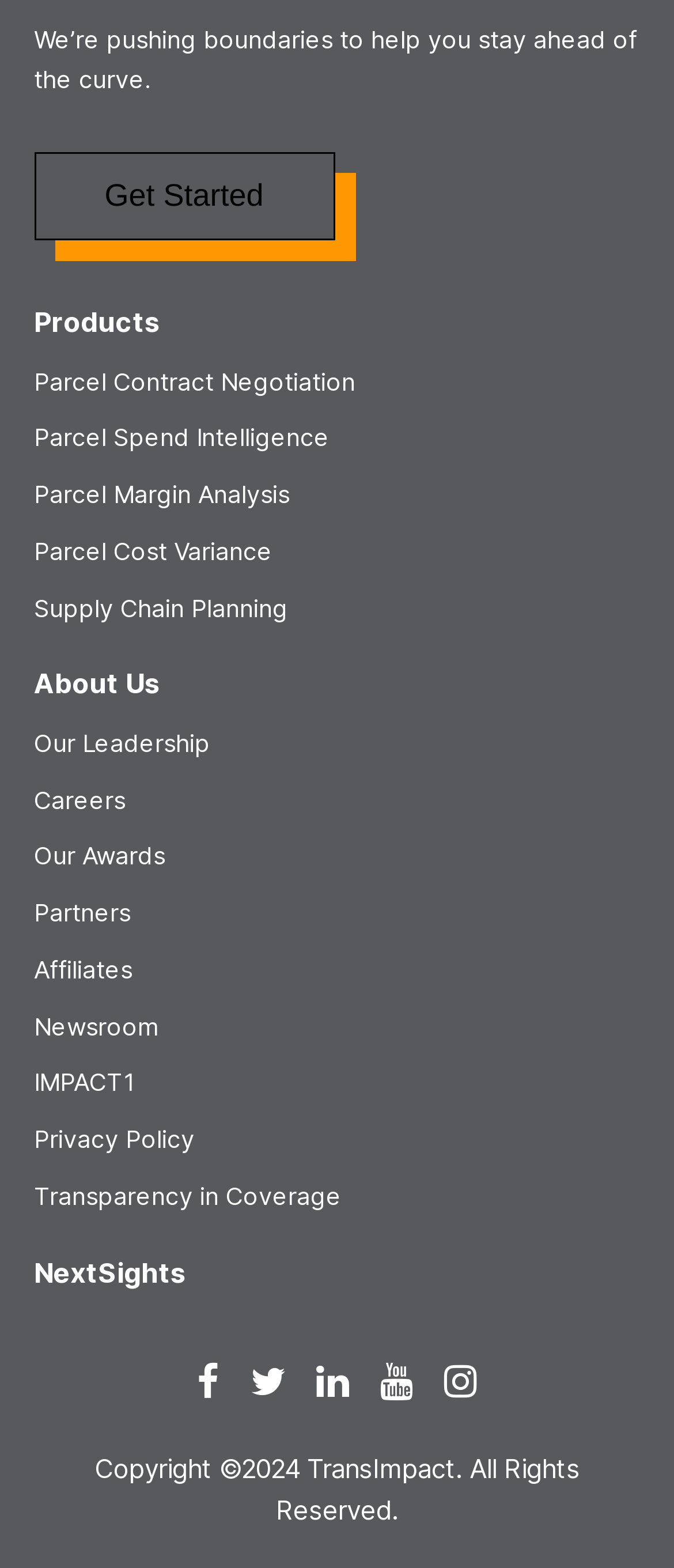Determine the bounding box coordinates for the UI element with the following description: "About Us". The coordinates should be four float numbers between 0 and 1, represented as [left, top, right, bottom].

[0.05, 0.426, 0.237, 0.447]